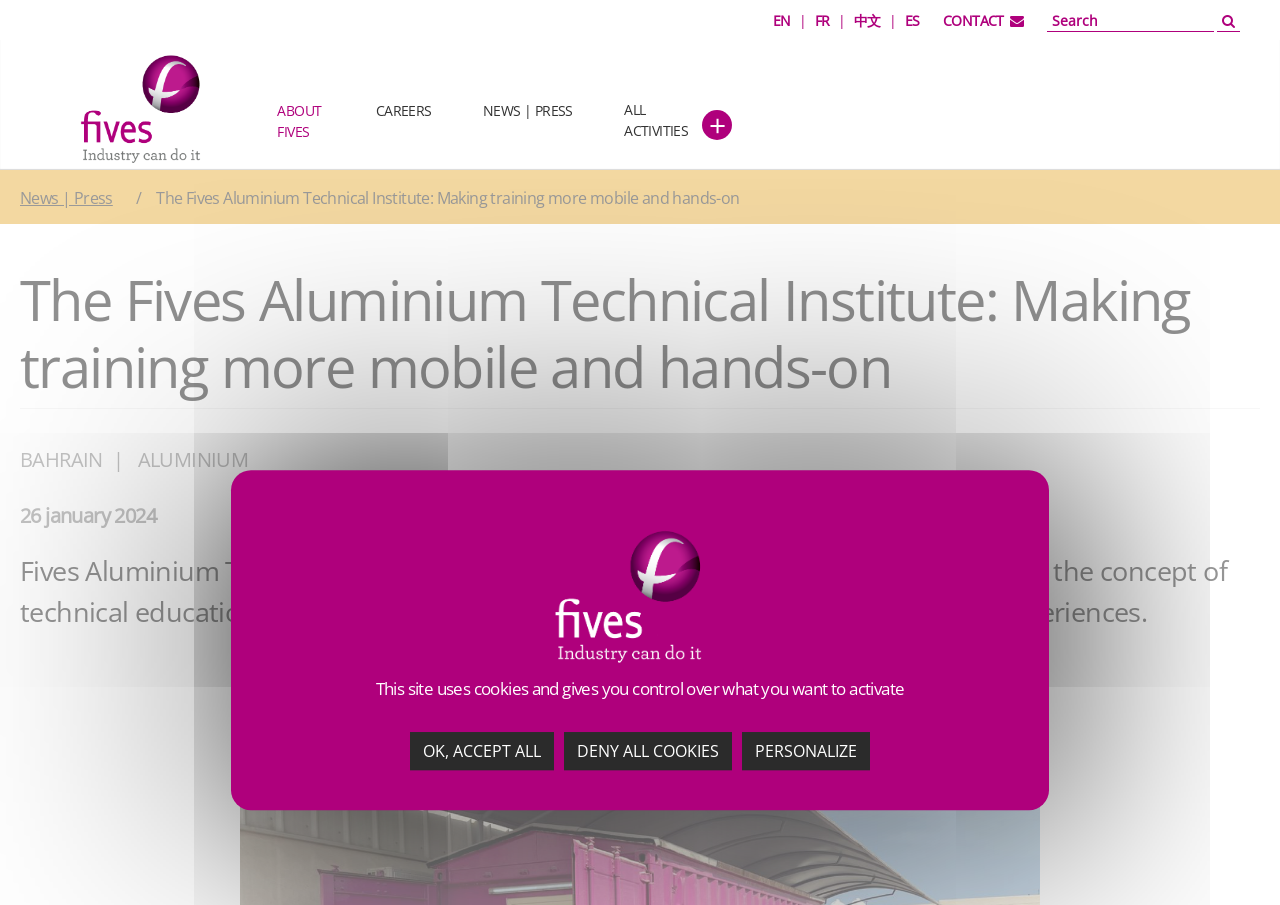Extract the bounding box coordinates of the UI element described by: "parent_node: ABOUT". The coordinates should include four float numbers ranging from 0 to 1, e.g., [left, top, right, bottom].

[0.016, 0.044, 0.142, 0.188]